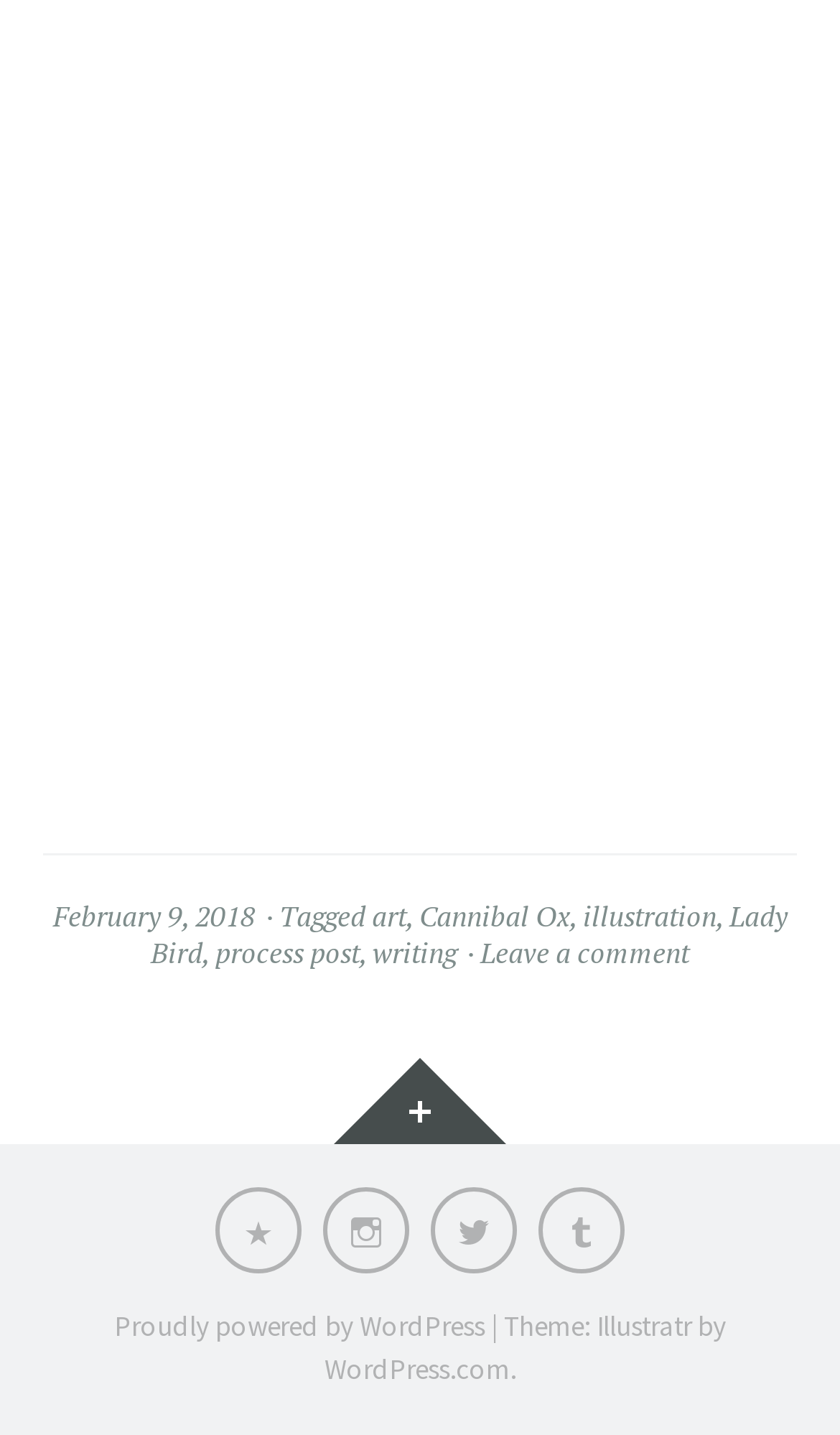Locate the bounding box coordinates of the segment that needs to be clicked to meet this instruction: "access January 2021".

None